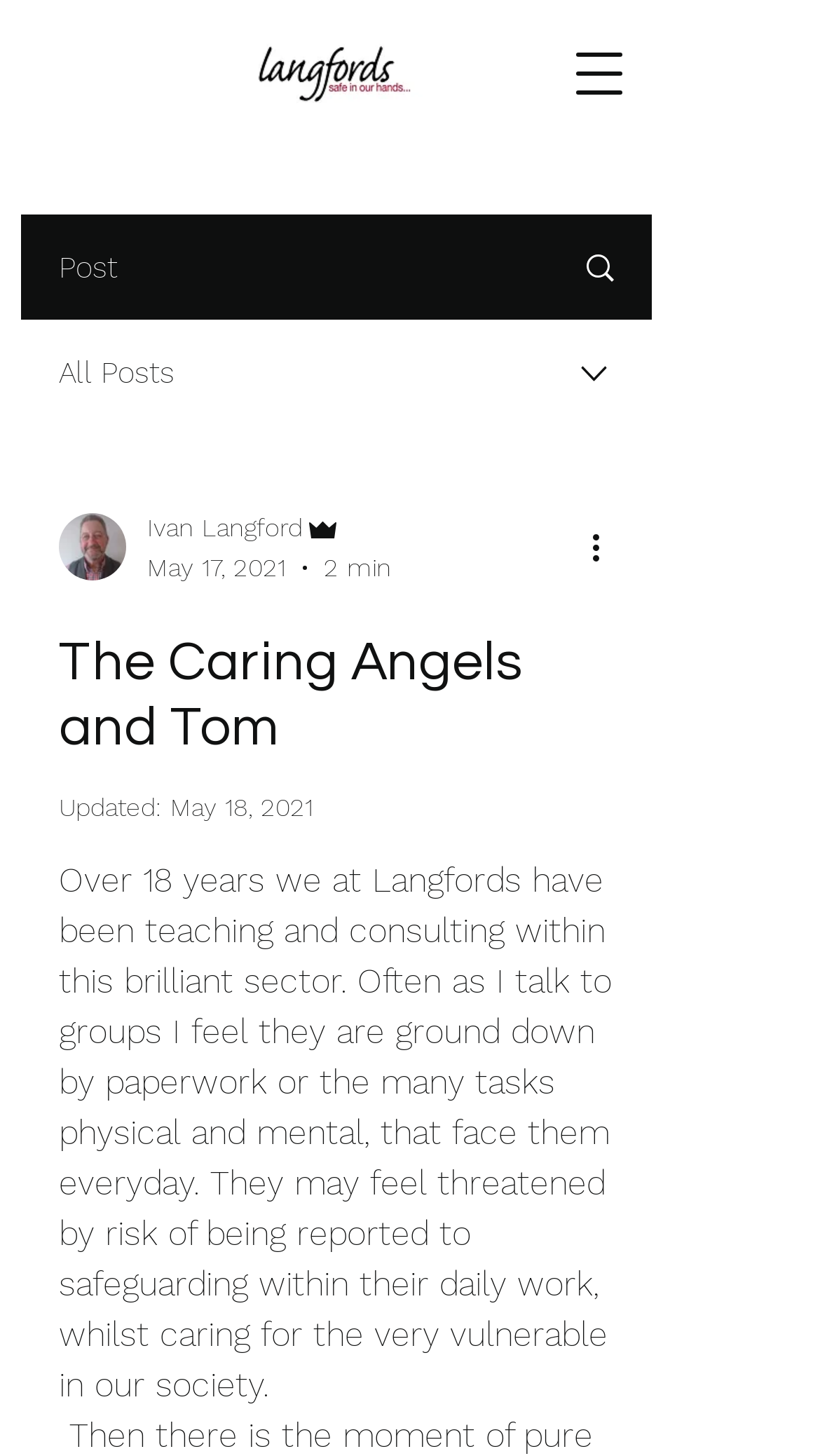Carefully examine the image and provide an in-depth answer to the question: What is the date of the latest article?

The date of the latest article can be found in the combobox section, where it says 'May 17, 2021'. This is likely the date the article was published.